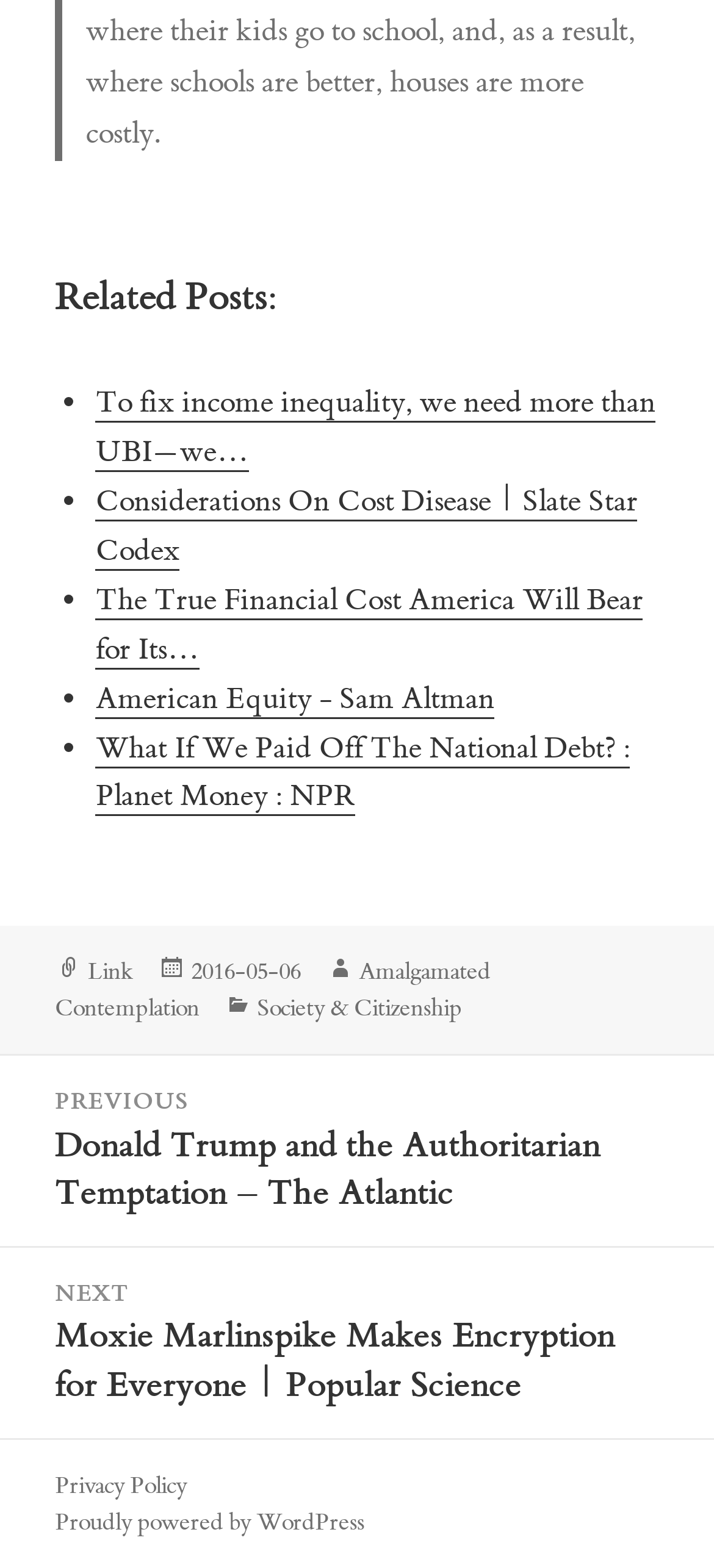Find the bounding box coordinates of the element you need to click on to perform this action: 'visit tambang88 website'. The coordinates should be represented by four float values between 0 and 1, in the format [left, top, right, bottom].

None